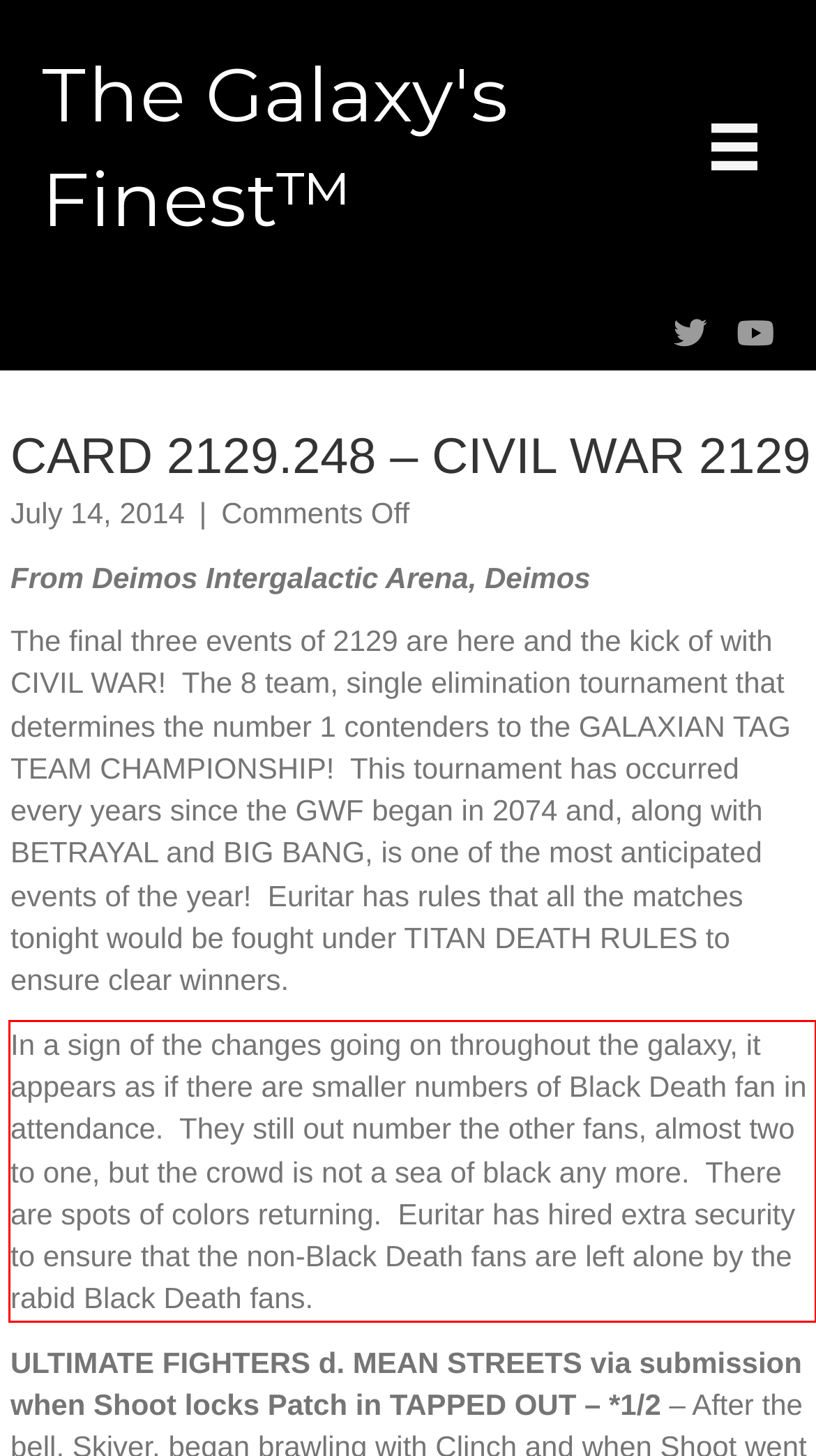Please recognize and transcribe the text located inside the red bounding box in the webpage image.

In a sign of the changes going on throughout the galaxy, it appears as if there are smaller numbers of Black Death fan in attendance. They still out number the other fans, almost two to one, but the crowd is not a sea of black any more. There are spots of colors returning. Euritar has hired extra security to ensure that the non-Black Death fans are left alone by the rabid Black Death fans.